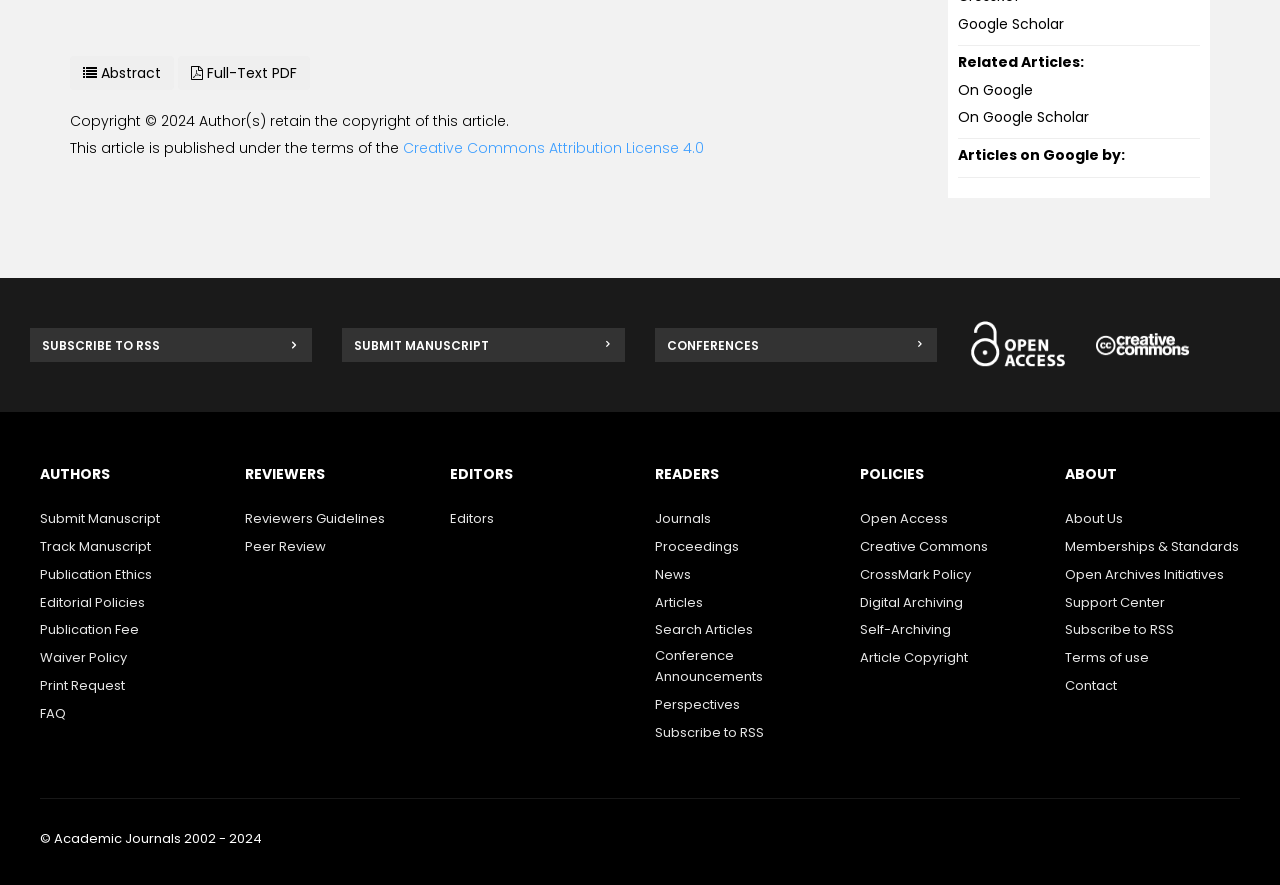Please answer the following question using a single word or phrase: 
What is the section title above the 'Journals' link?

READERS